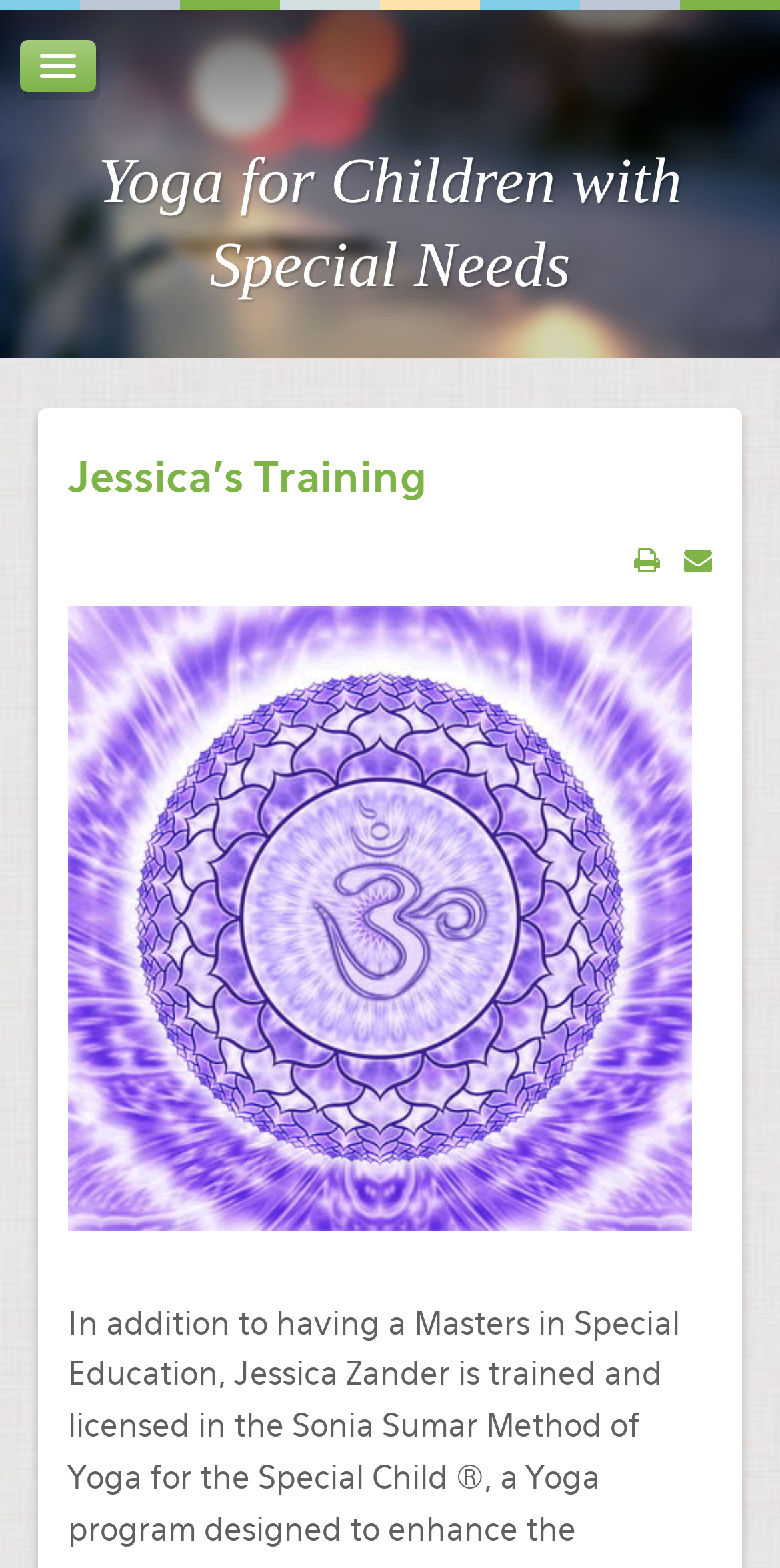Give a detailed explanation of the elements present on the webpage.

The webpage is about Jessica's Training, specifically focusing on yoga for children with special needs. At the top, there is a navigation menu with 11 links, including "Home", "Why Yoga with Jessica?", "Jessica's Bio", "Jessica's Training", "Testimonials", "Contact", "Photo Gallery", "Classes", and "Further Reading". These links are aligned horizontally and take up most of the top section of the page.

Below the navigation menu, there is a heading that reads "Yoga for Children with Special Needs". Underneath this heading, there is a subheading that also reads "Jessica's Training". This subheading is followed by a link with the same text, "Jessica's Training".

To the right of the subheading, there are six links listed vertically, each representing a specific special need, including "Autism", "Down Syndrome", "Sensory Processing Disorder", "Cerebral Palsy", "ADD/ADHD", and "Anxiety". These links are aligned vertically and take up a significant portion of the right side of the page.

At the bottom right corner of the page, there are three social media links, represented by icons, and a small text element with a single whitespace character.